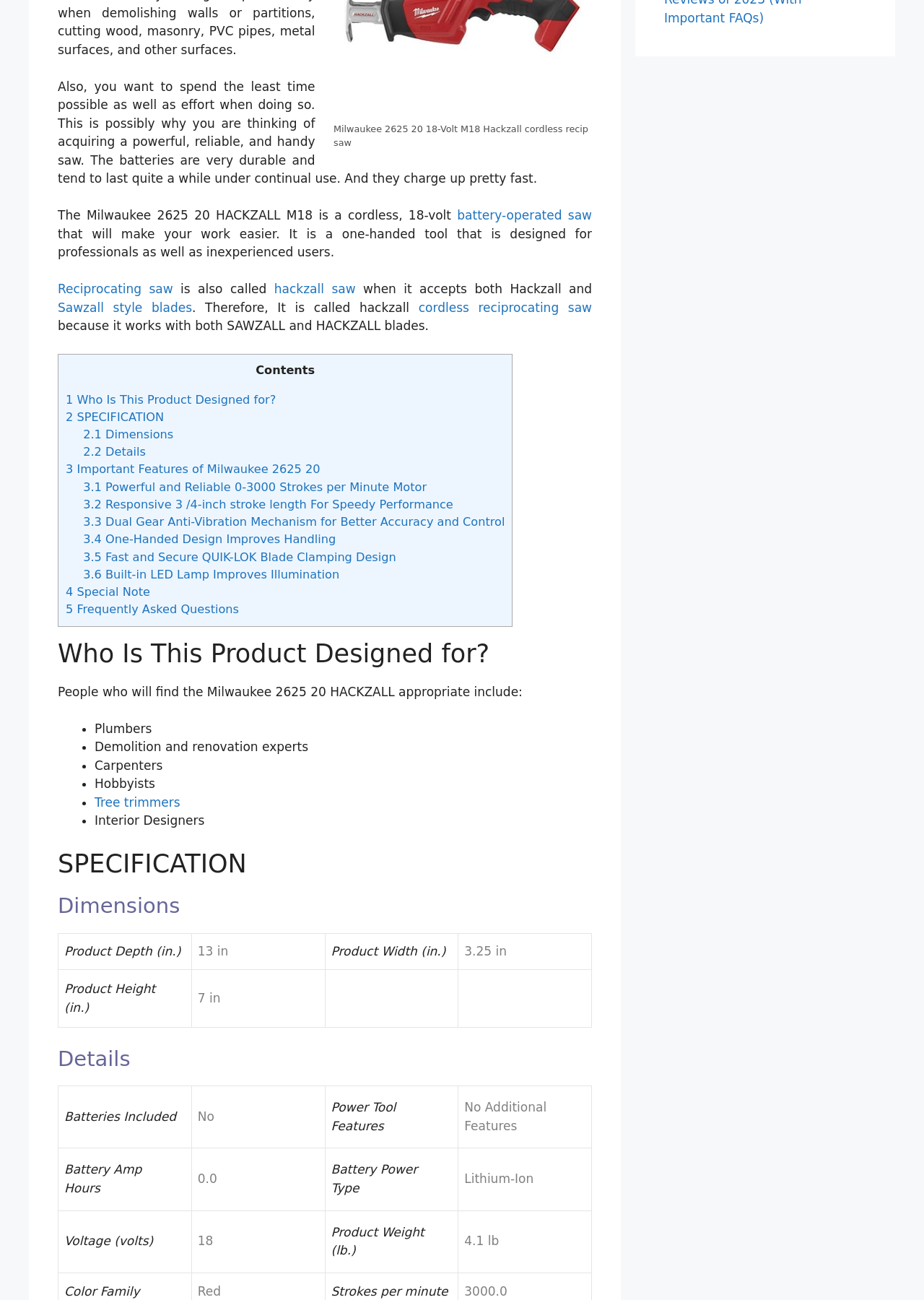Identify the bounding box for the UI element described as: "Gateway Region". The coordinates should be four float numbers between 0 and 1, i.e., [left, top, right, bottom].

None